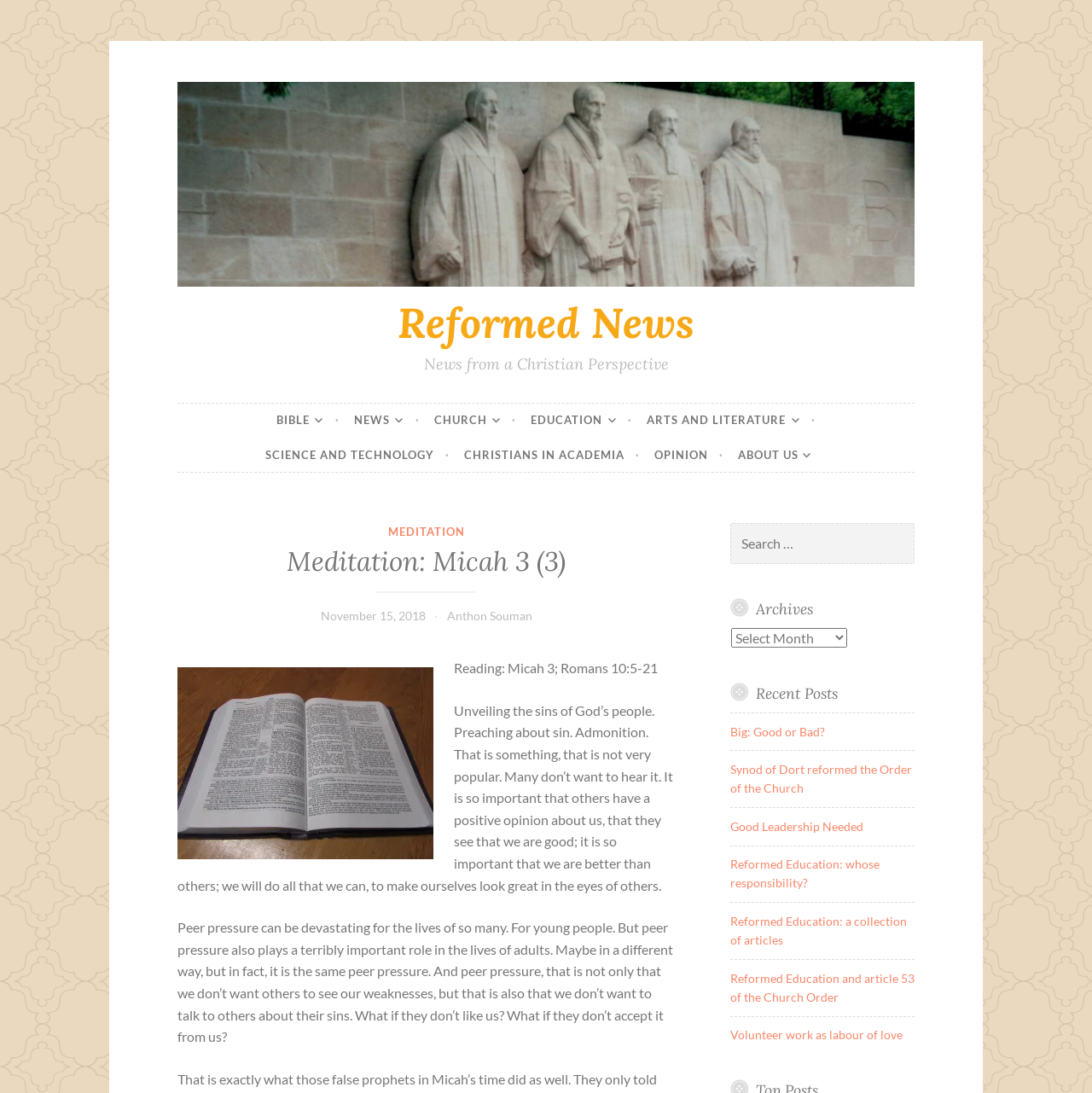Locate the bounding box coordinates of the clickable area needed to fulfill the instruction: "Select an archive from the dropdown".

[0.67, 0.574, 0.776, 0.592]